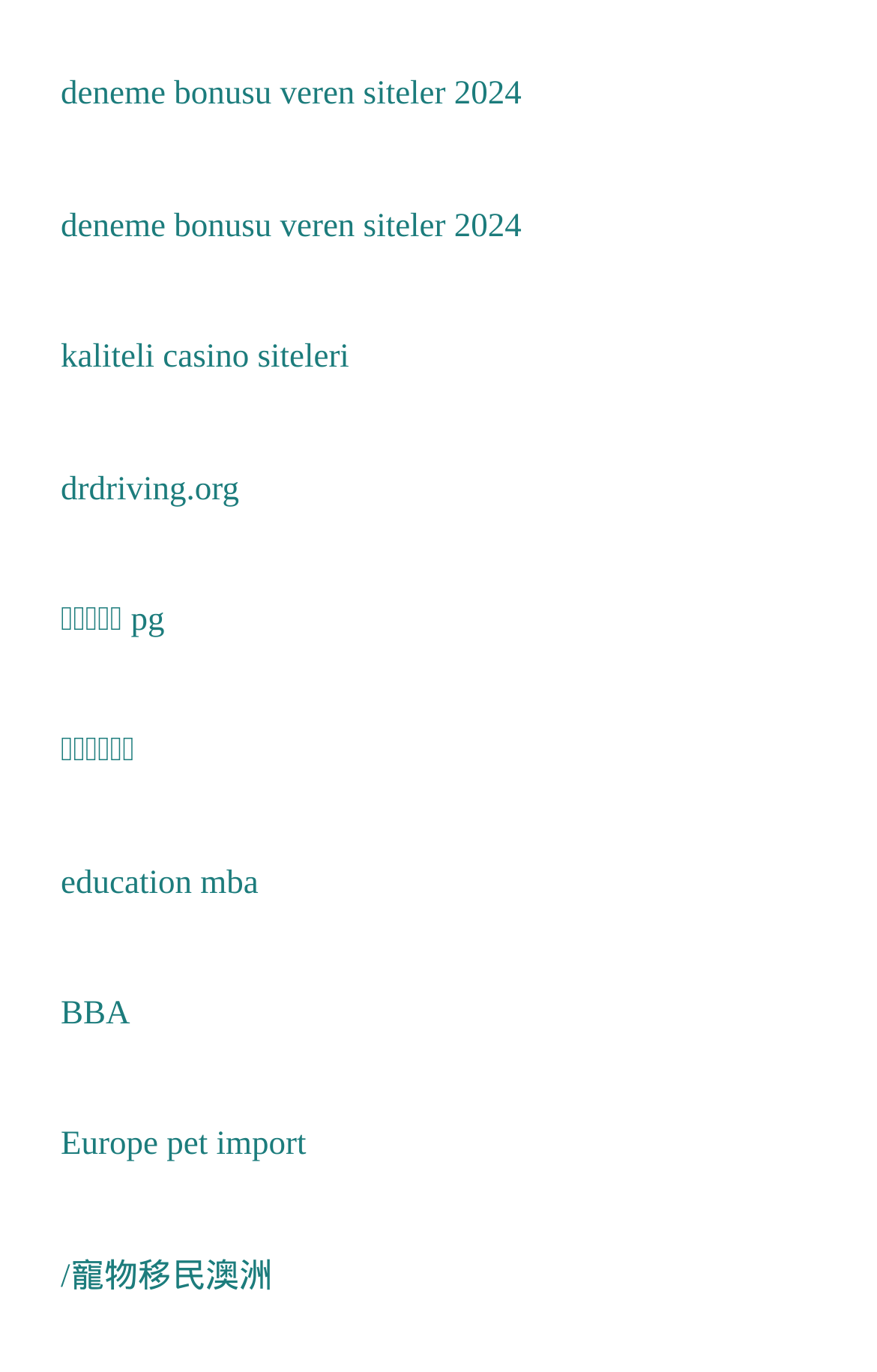Use a single word or phrase to respond to the question:
How many links are on the webpage?

12